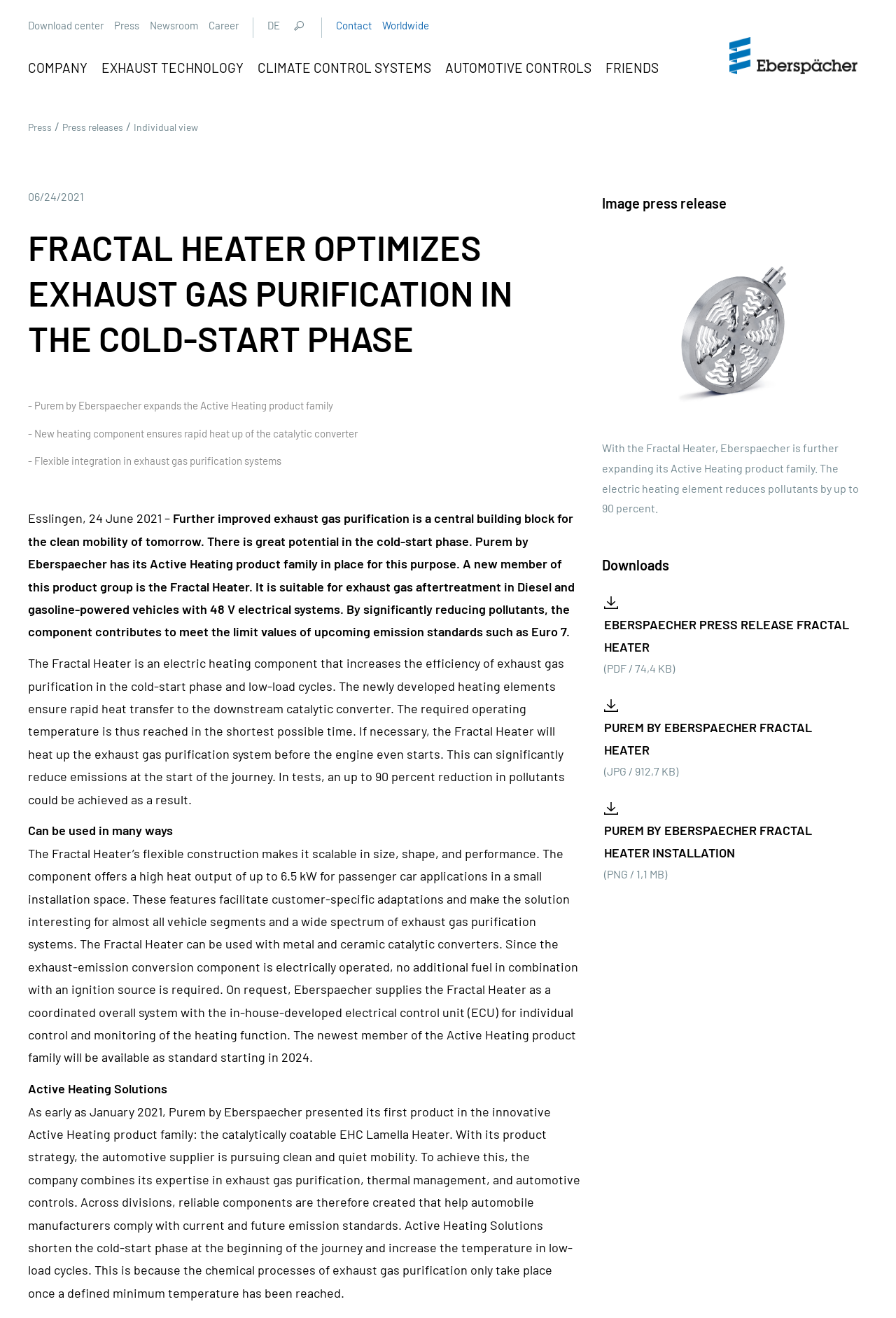Generate a comprehensive description of the webpage.

This webpage is about Eberspaecher's new product, the Fractal Heater, which is an electric heating component designed to optimize exhaust gas purification in the cold-start phase. The page has a navigation menu at the top with links to different sections of the website, including "COMPANY", "EXHAUST TECHNOLOGY", and "CLIMATE CONTROL SYSTEMS". Below the navigation menu, there are several links to related pages, such as "Download center", "Press", and "Newsroom".

The main content of the page is divided into several sections. The first section has a heading that reads "FRACTAL HEATER OPTIMIZES EXHAUST GAS PURIFICATION IN THE COLD-START PHASE" and is followed by three short paragraphs that describe the product and its benefits. The paragraphs are accompanied by a small image of the Eberspaecher logo.

The next section has a heading that reads "Further improved exhaust gas purification is a central building block for the clean mobility of tomorrow" and provides more detailed information about the Fractal Heater, including its features and advantages. This section is followed by another section that describes the product's flexible construction and scalability.

The page also has a section dedicated to "Active Heating Solutions", which provides an overview of Eberspaecher's product strategy and its commitment to clean and quiet mobility. Below this section, there is an image of the Fractal Heater with a caption that reads "With the Fractal Heater, Eberspaecher is further expanding its Active Heating product family. The electric heating element reduces pollutants by up to 90 percent."

The page also has a "Downloads" section that provides links to several files, including a press release and images of the Fractal Heater. Finally, there is a button at the bottom left corner of the page that reads "Open Privacy settings".